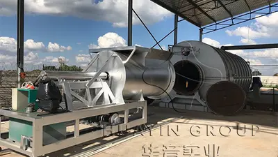Please study the image and answer the question comprehensively:
What type of structure surrounds the facility?

The facility is surrounded by a strong framework that supports the lightweight cover, allowing natural light to illuminate the workspace, as described in the caption. This framework provides structural support to the facility.